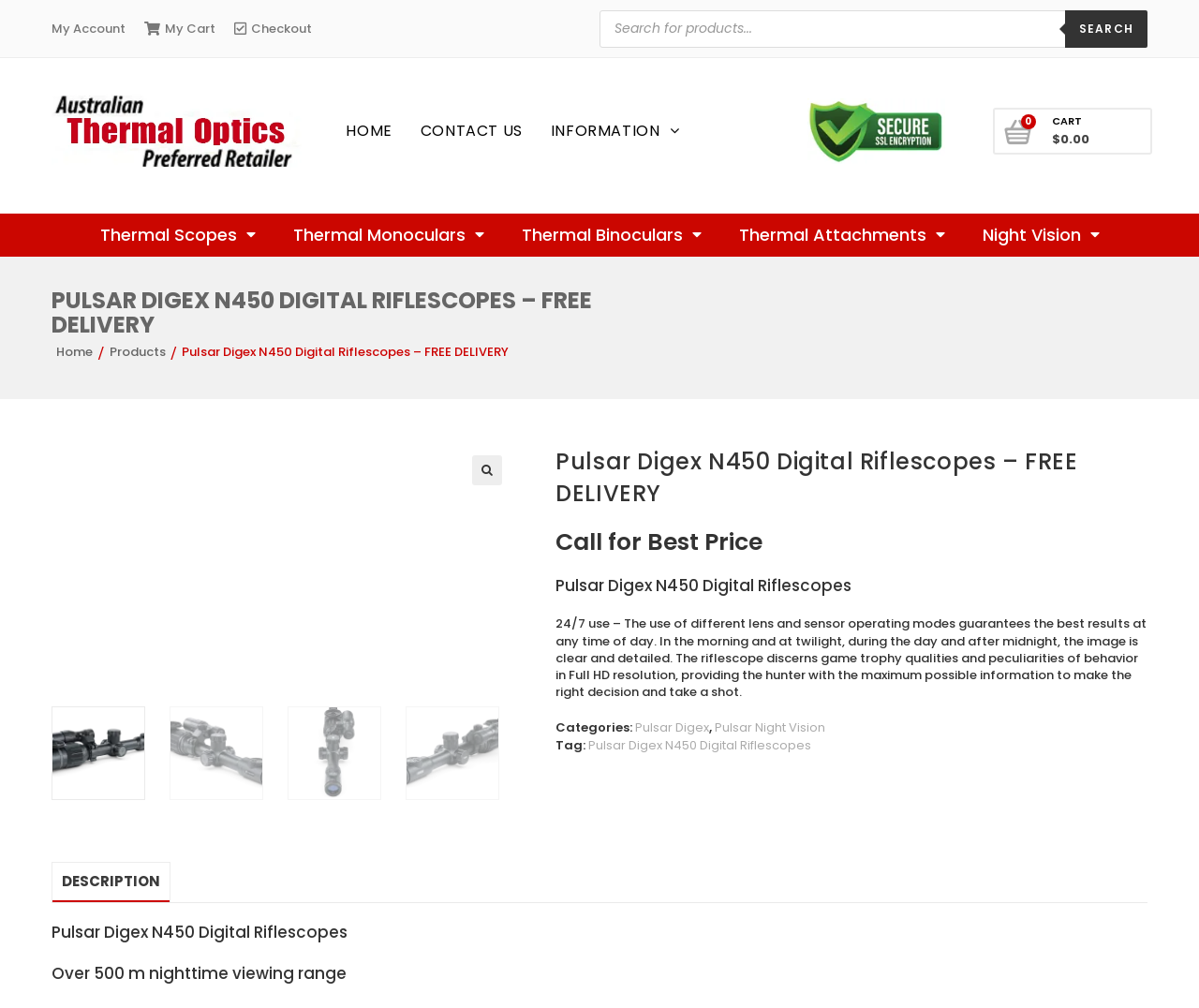Locate the UI element that matches the description Thermal Scopes in the webpage screenshot. Return the bounding box coordinates in the format (top-left x, top-left y, bottom-right x, bottom-right y), with values ranging from 0 to 1.

[0.068, 0.212, 0.229, 0.254]